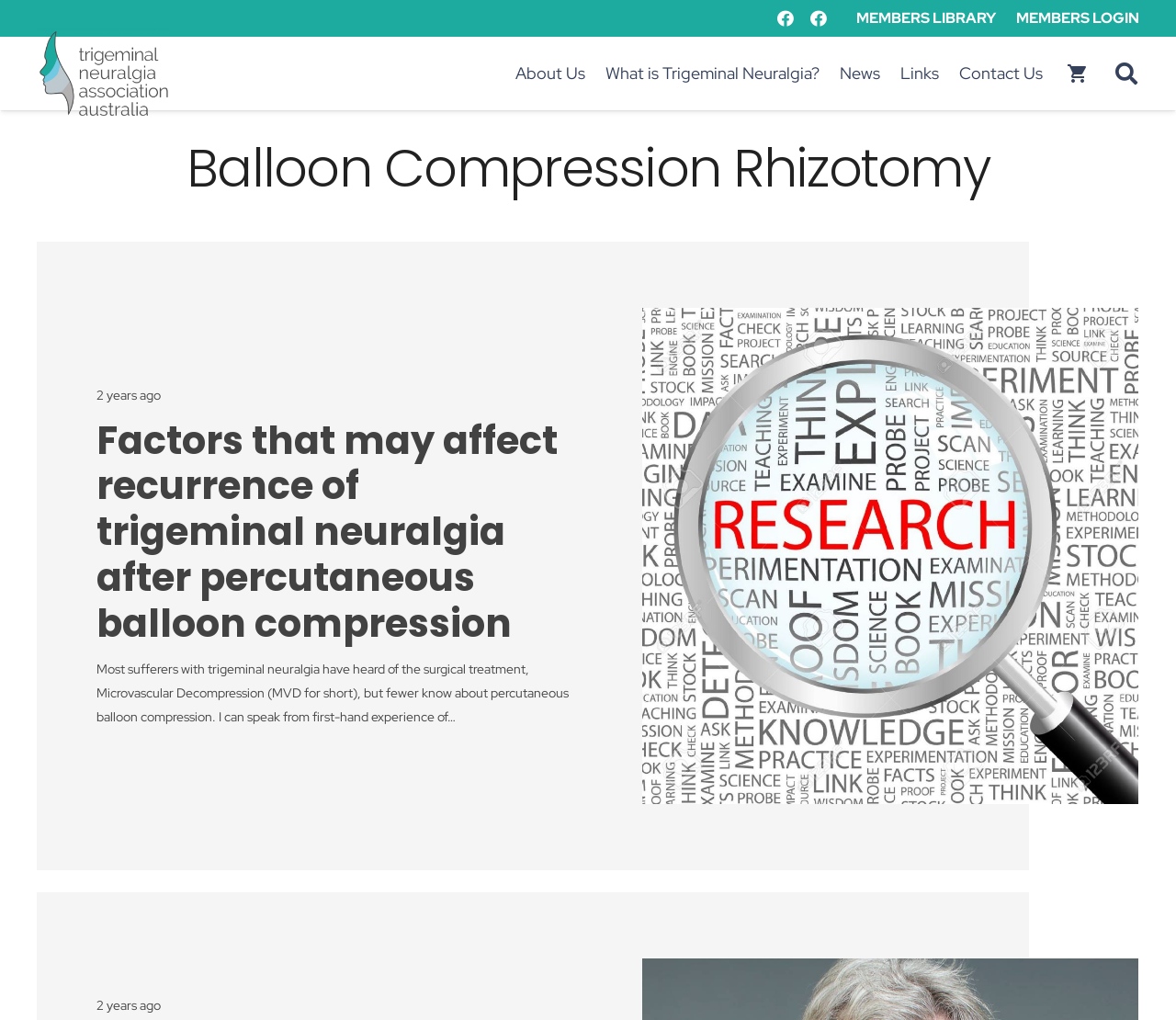Locate the bounding box coordinates of the clickable element to fulfill the following instruction: "Log in to members area". Provide the coordinates as four float numbers between 0 and 1 in the format [left, top, right, bottom].

[0.864, 0.008, 0.969, 0.027]